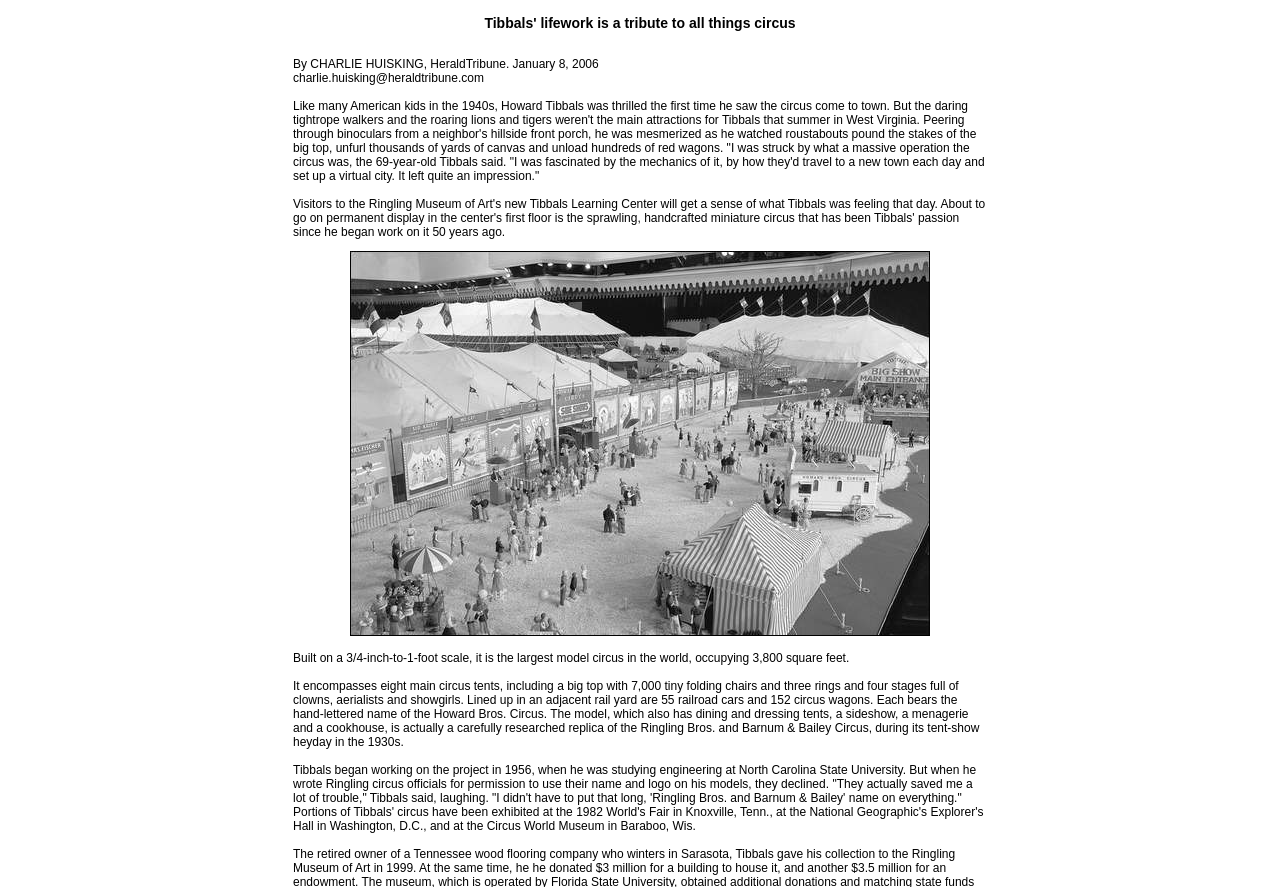Where was Howard Tibbals studying engineering when he began working on the project?
Give a single word or phrase as your answer by examining the image.

North Carolina State University